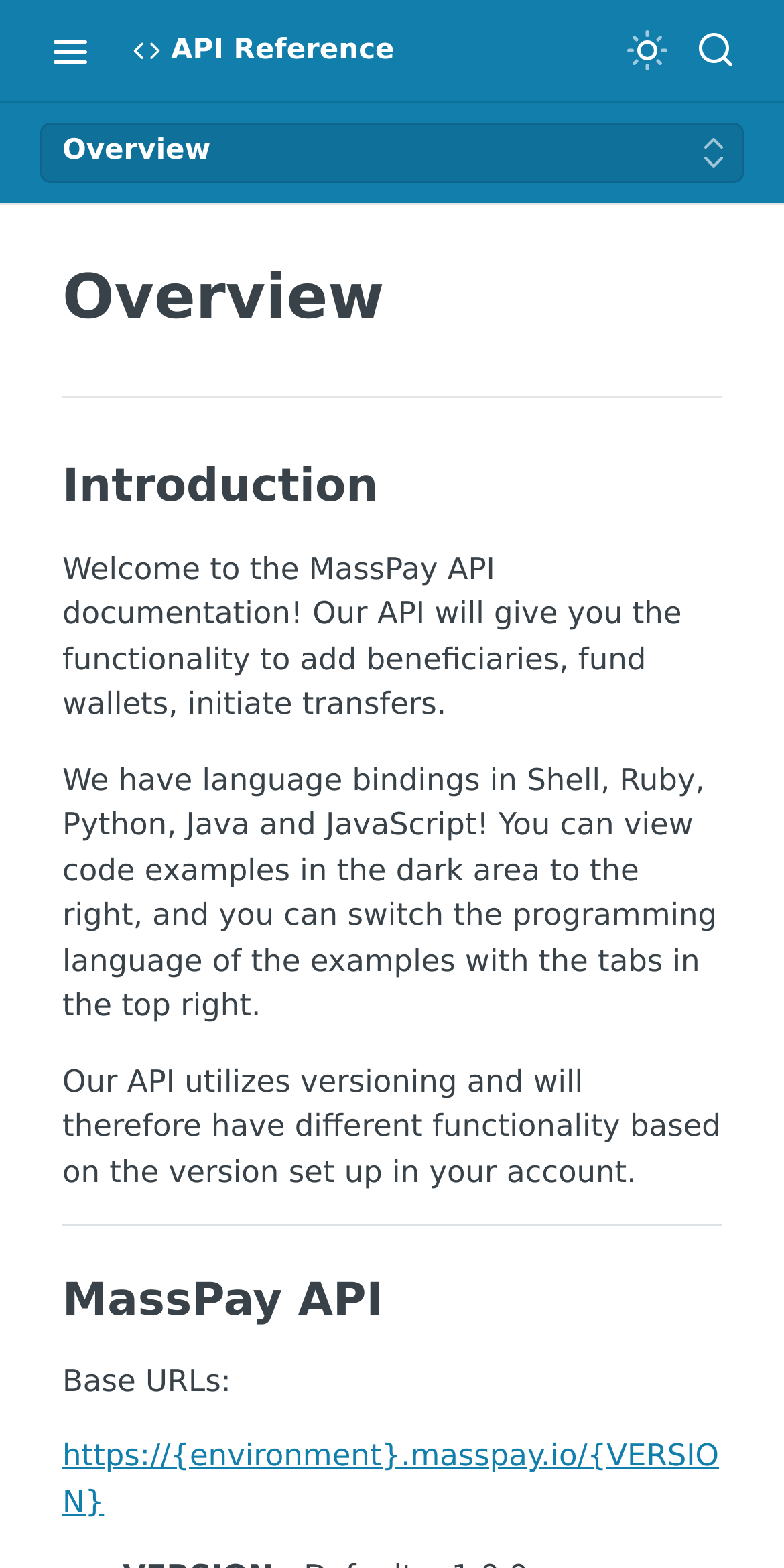What is the main purpose of the MassPay API?
Please analyze the image and answer the question with as much detail as possible.

Based on the webpage content, the MassPay API is designed to provide functionality to add beneficiaries, fund wallets, and initiate transfers. This is stated in the introduction section of the webpage, which suggests that these are the primary purposes of the API.